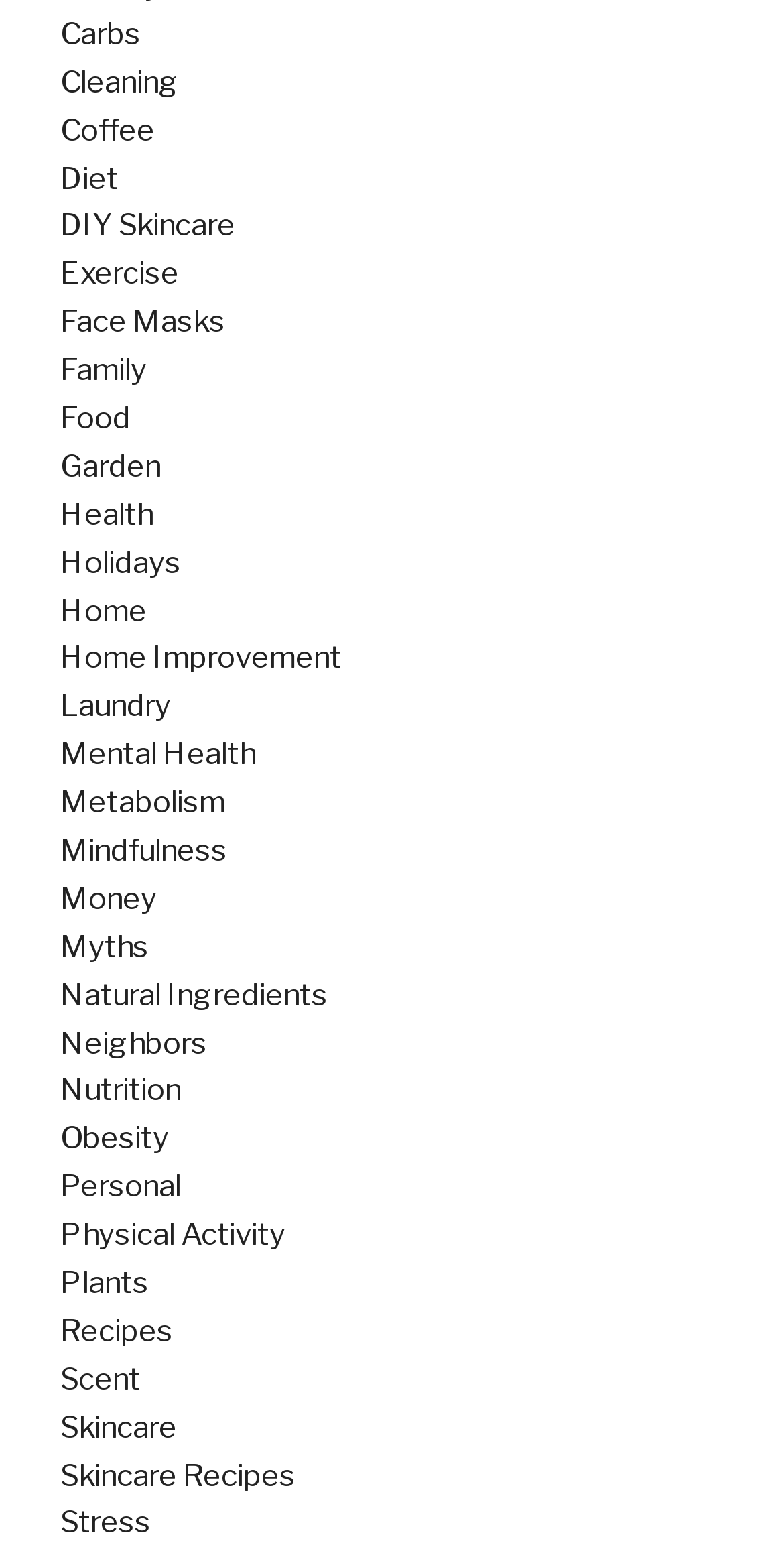Provide your answer to the question using just one word or phrase: How many categories are related to skincare?

3